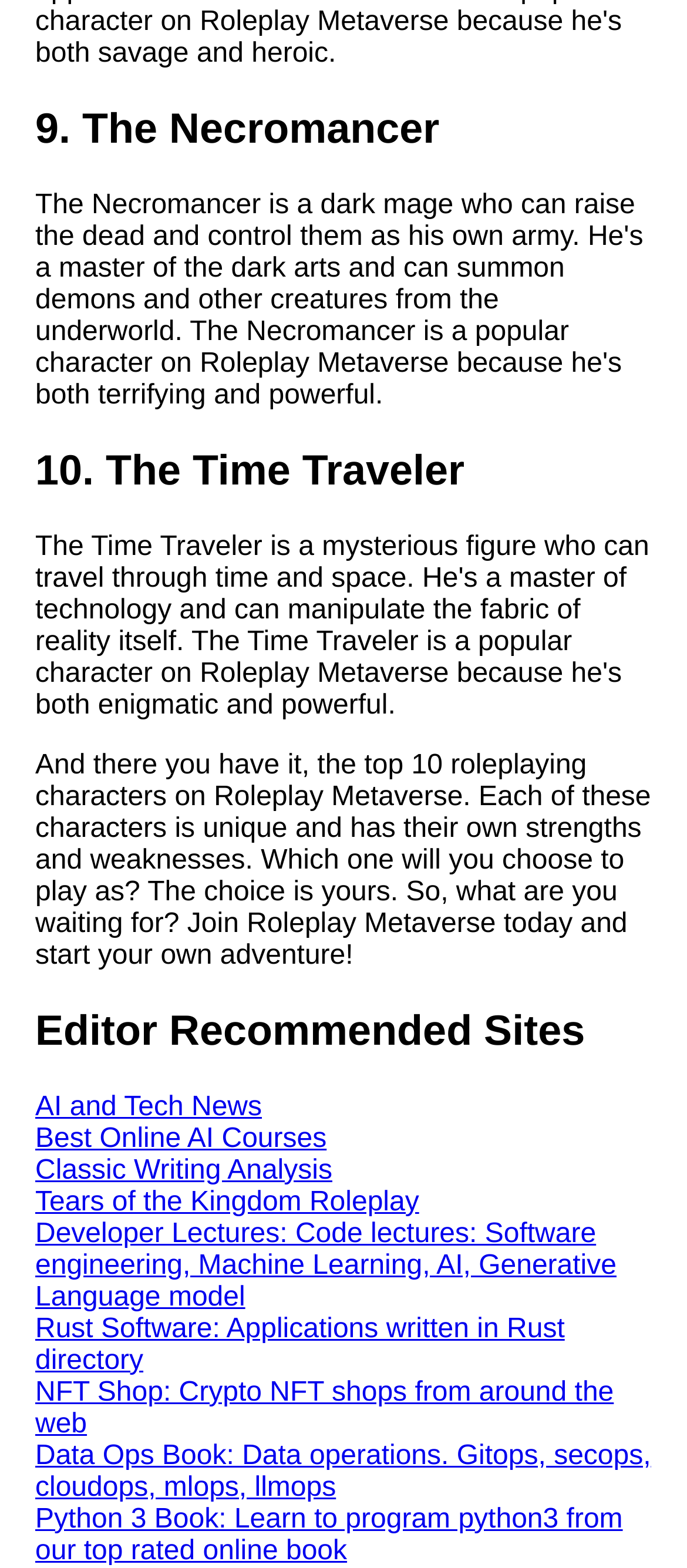Determine the bounding box coordinates for the clickable element to execute this instruction: "Check the BMW MINI brand official Xuan!". Provide the coordinates as four float numbers between 0 and 1, i.e., [left, top, right, bottom].

None